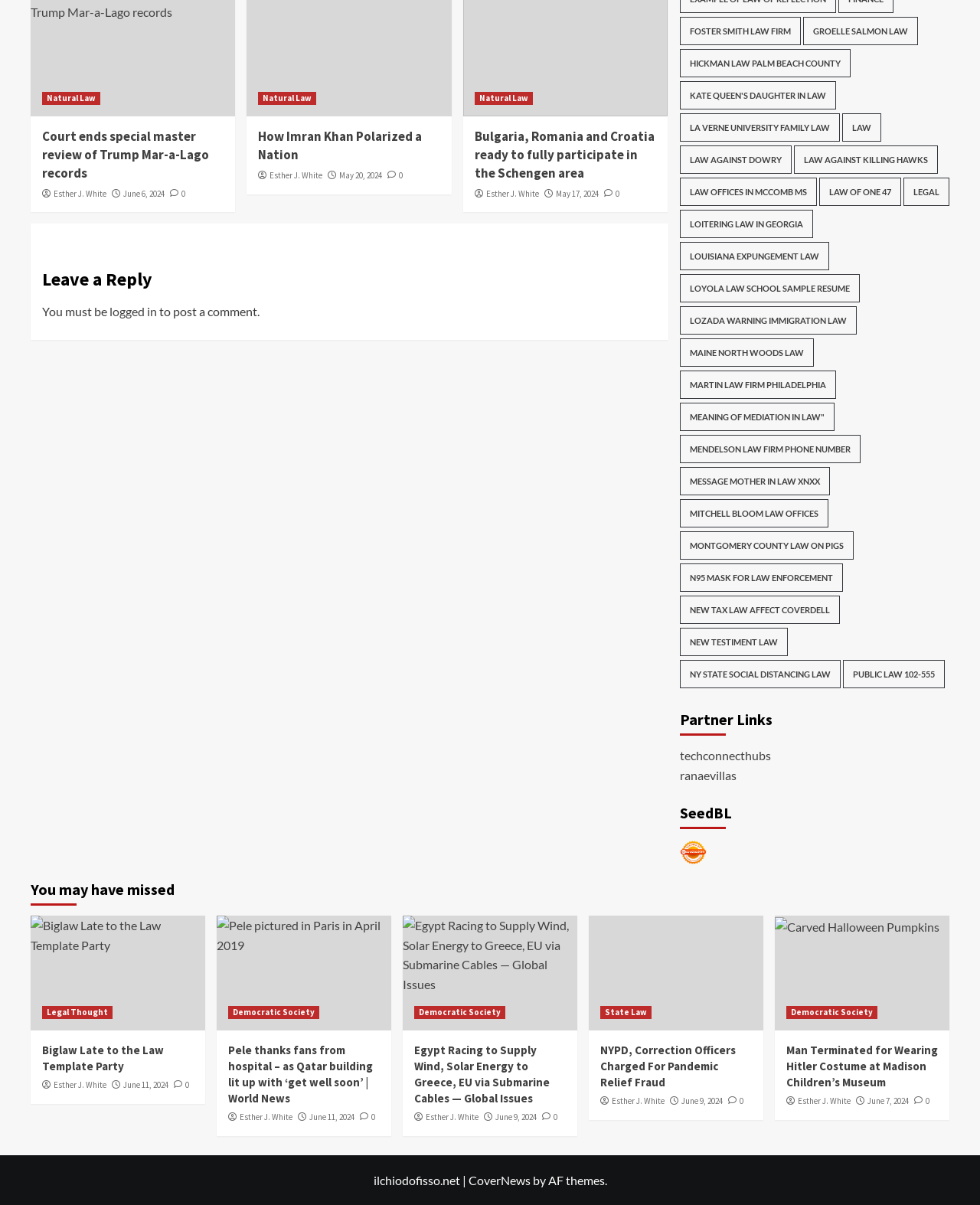What is the topic of the first article?
Give a comprehensive and detailed explanation for the question.

I determined the answer by looking at the first heading element on the webpage, which is 'Court ends special master review of Trump Mar-a-Lago records'. This heading is likely the topic of the first article.